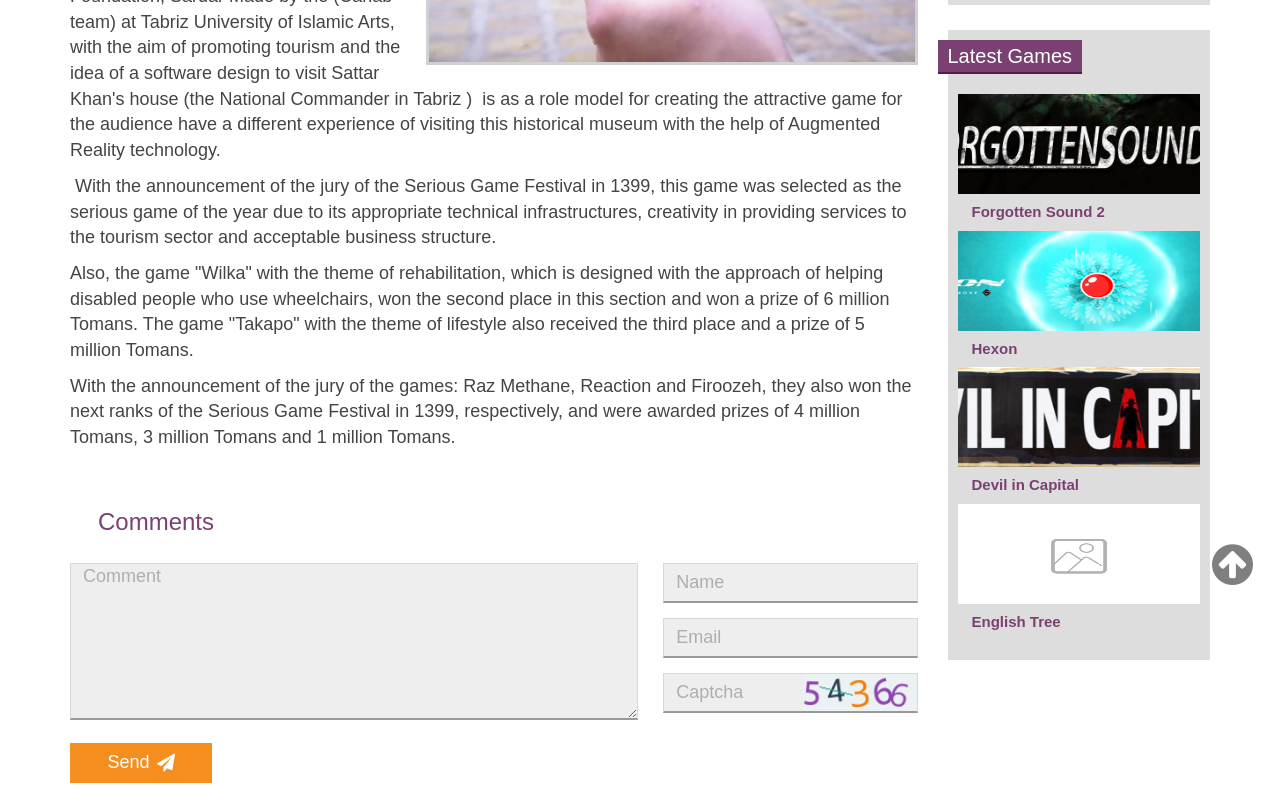Please find the bounding box coordinates in the format (top-left x, top-left y, bottom-right x, bottom-right y) for the given element description. Ensure the coordinates are floating point numbers between 0 and 1. Description: Hexon

[0.748, 0.287, 0.938, 0.456]